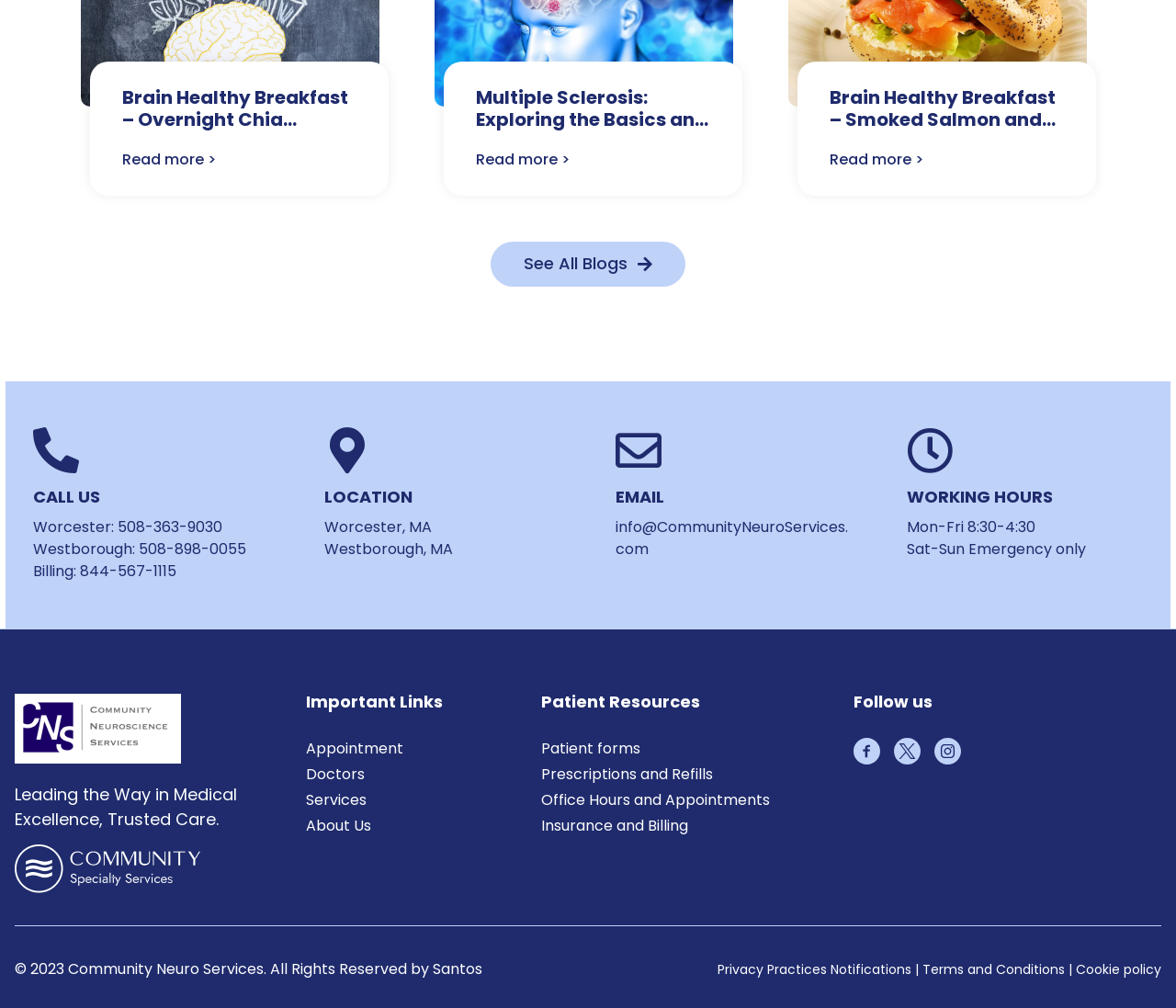What is the name of the medical service?
Answer the question with a single word or phrase derived from the image.

Community Neuro Services